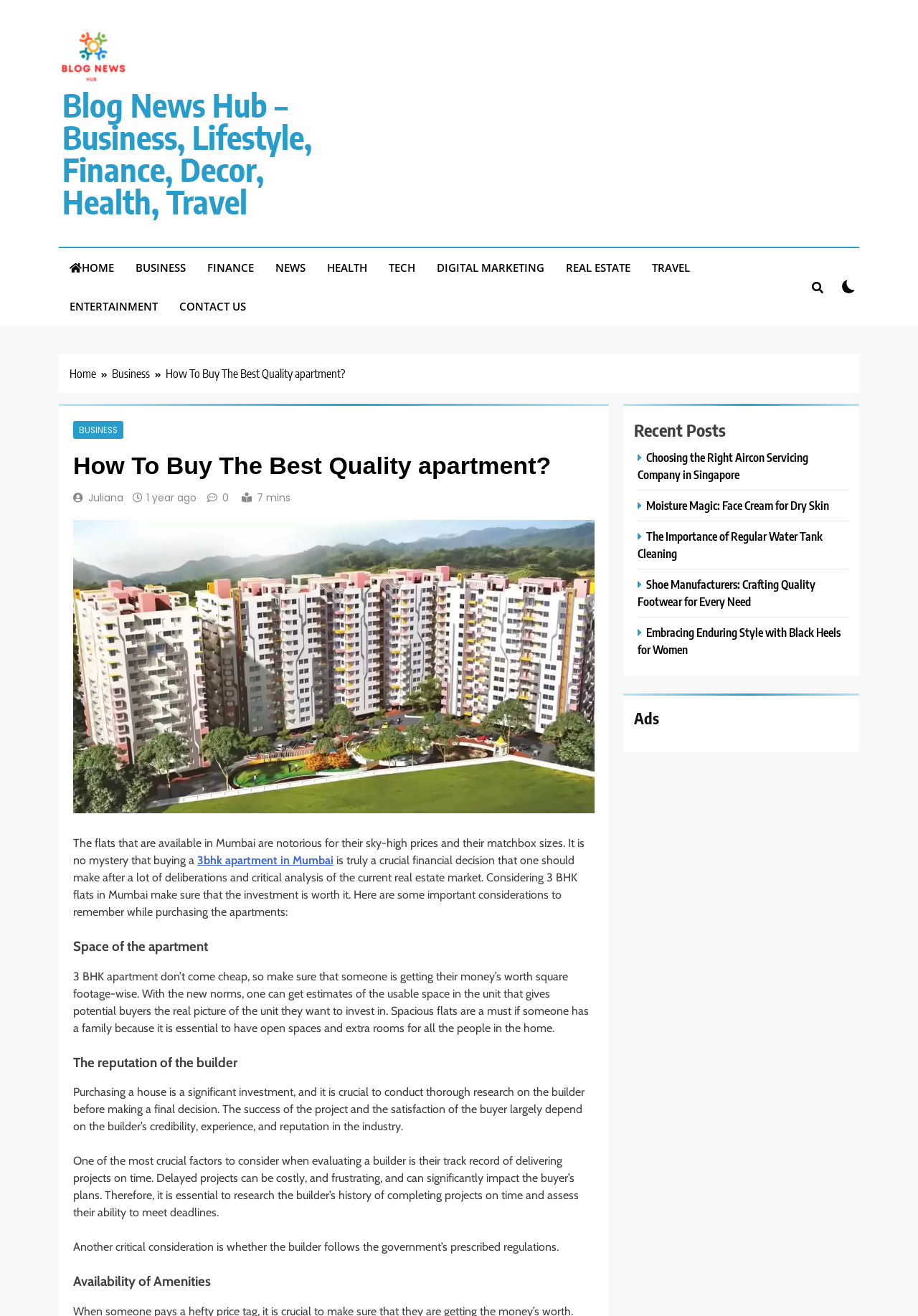Answer the question below in one word or phrase:
What is the main topic of this blog post?

Buying an apartment